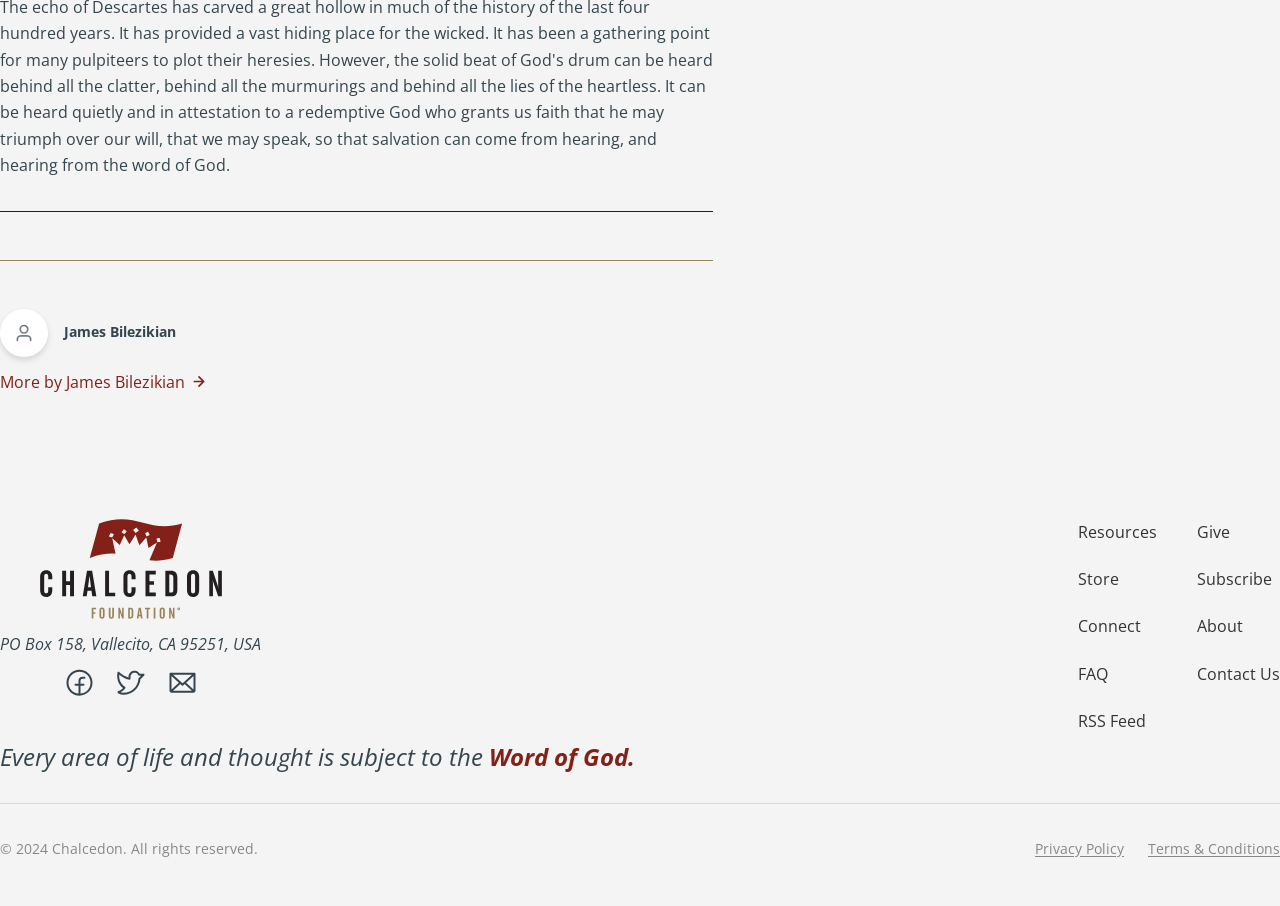Provide the bounding box coordinates for the specified HTML element described in this description: "WEN Themes". The coordinates should be four float numbers ranging from 0 to 1, in the format [left, top, right, bottom].

None